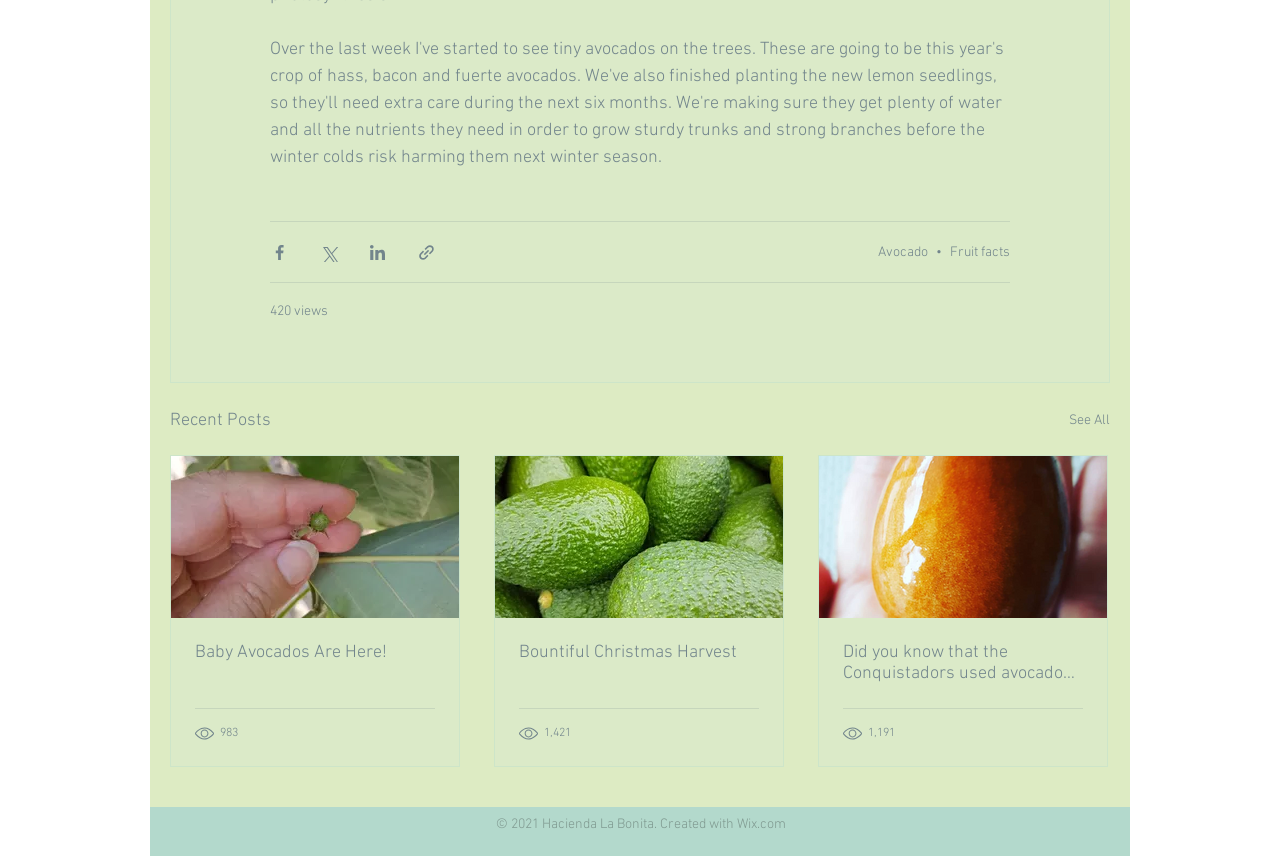Answer the question briefly using a single word or phrase: 
What is the pattern of the view counts?

Increasing